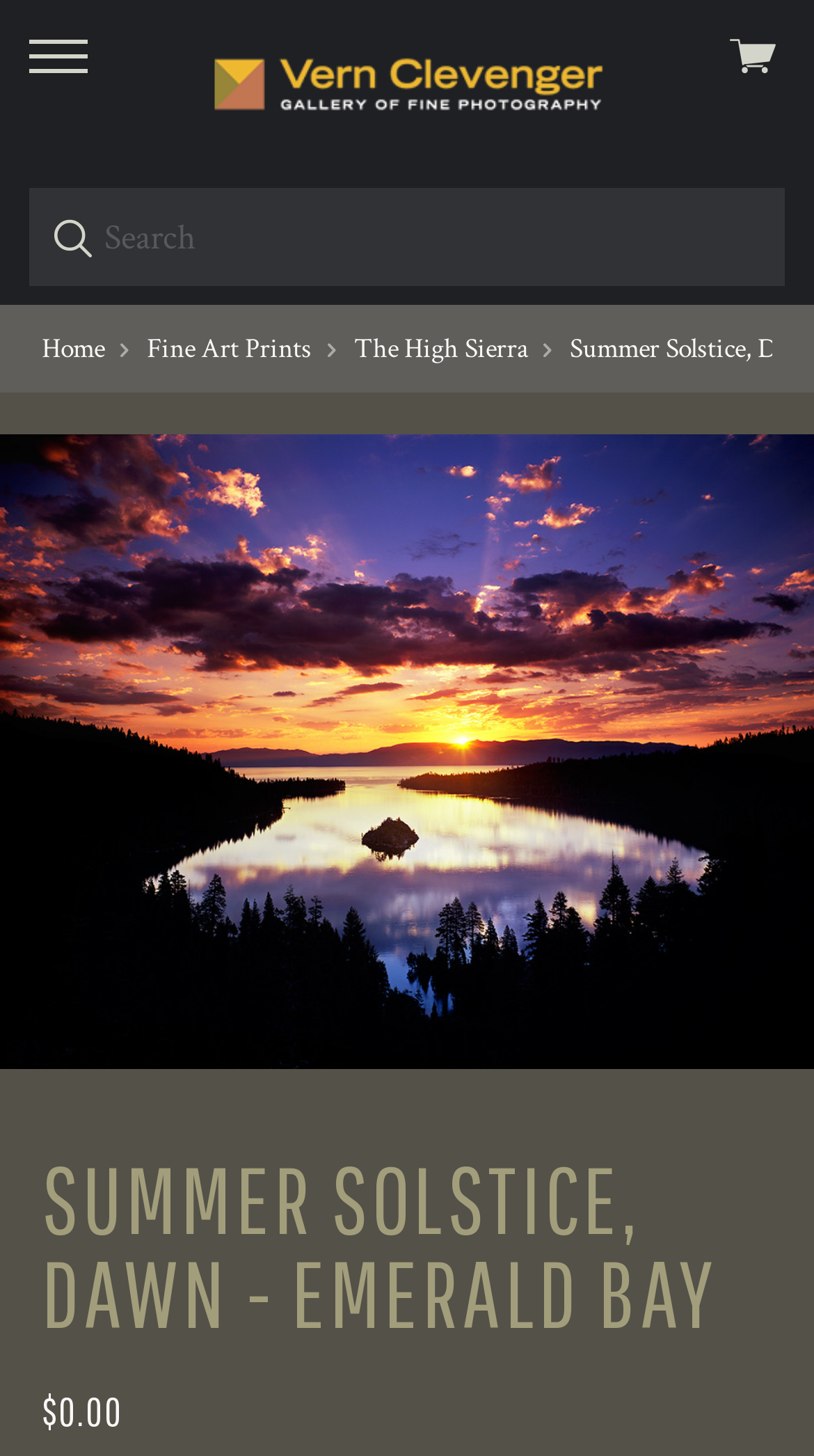Provide the bounding box coordinates for the UI element that is described by this text: "Home". The coordinates should be in the form of four float numbers between 0 and 1: [left, top, right, bottom].

[0.051, 0.227, 0.128, 0.252]